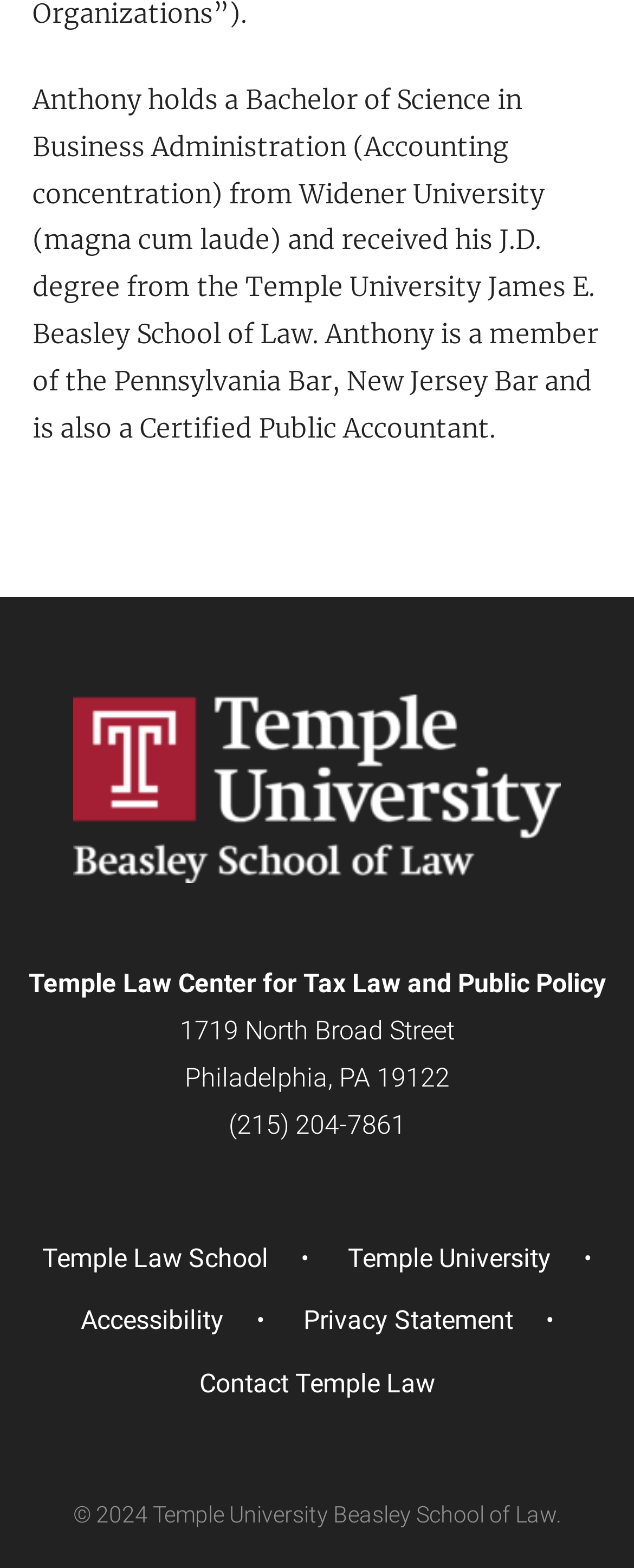What is the name of the university that Anthony attended for his Bachelor's degree?
Answer the question with a detailed explanation, including all necessary information.

From the StaticText element with OCR text 'Anthony holds a Bachelor of Science in Business Administration (Accounting concentration) from Widener University (magna cum laude) and received his J.D. degree from the Temple University James E. Beasley School of Law.', we can infer that the name of the university that Anthony attended for his Bachelor's degree is Widener University.